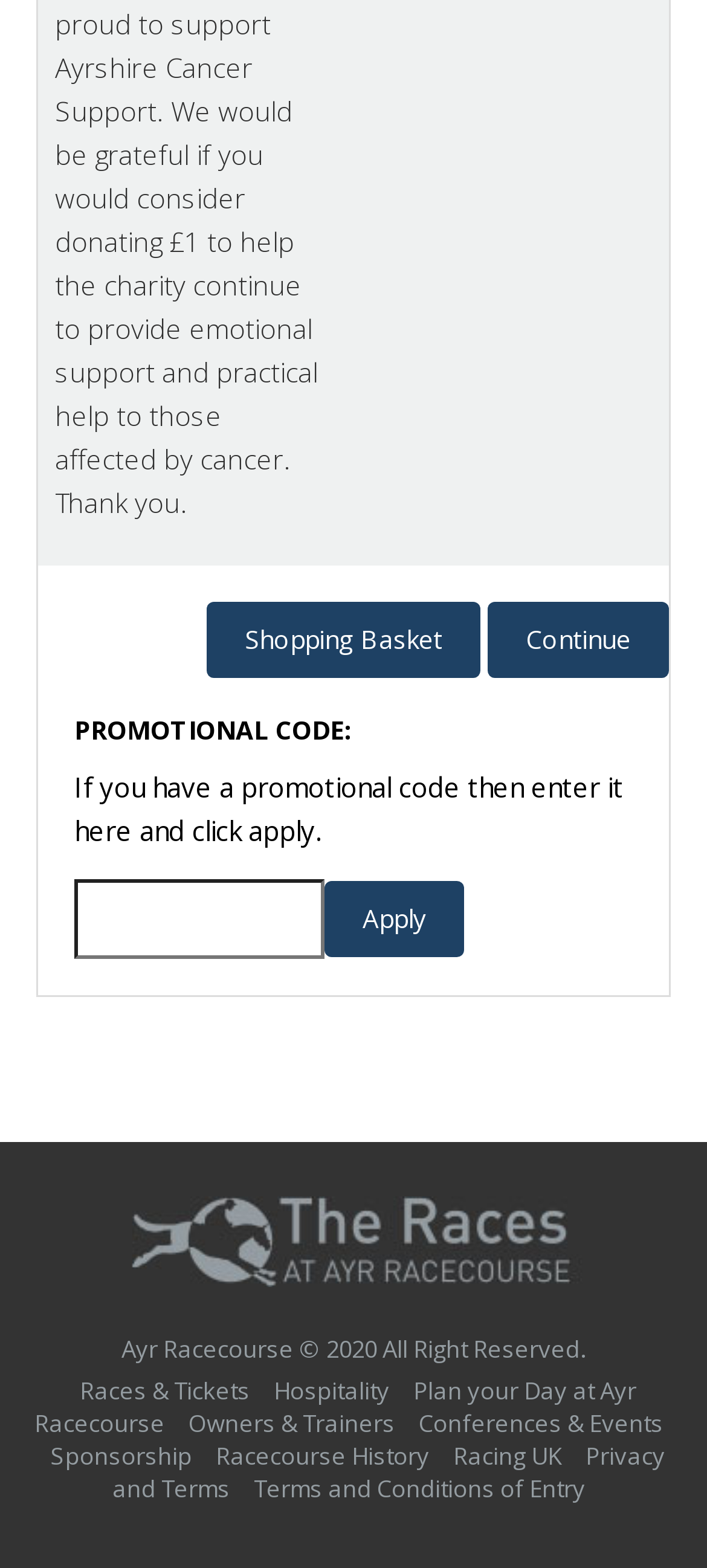Observe the image and answer the following question in detail: What is the purpose of the promotional code?

The promotional code is used to get a discount, as indicated by the text 'If you have a promotional code then enter it here and click apply.' next to the textbox where the code is entered.